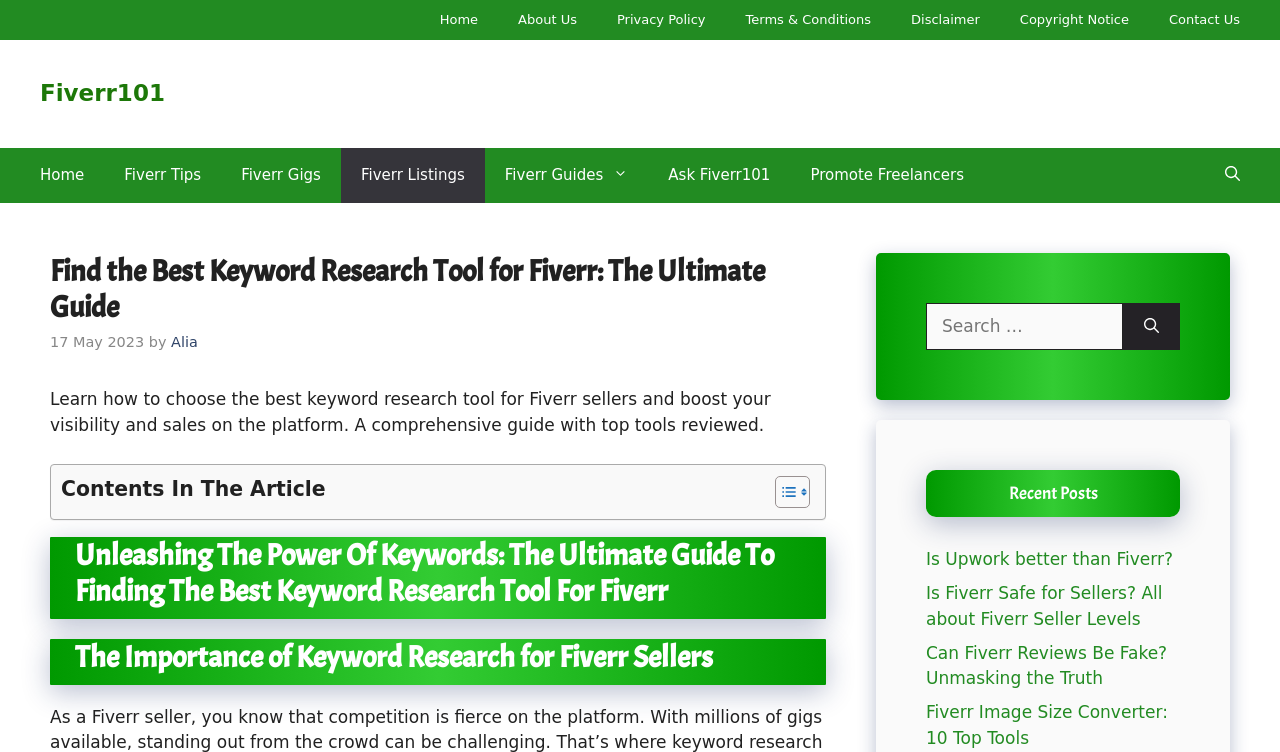Please identify the bounding box coordinates for the region that you need to click to follow this instruction: "Open the search bar".

[0.941, 0.196, 0.984, 0.269]